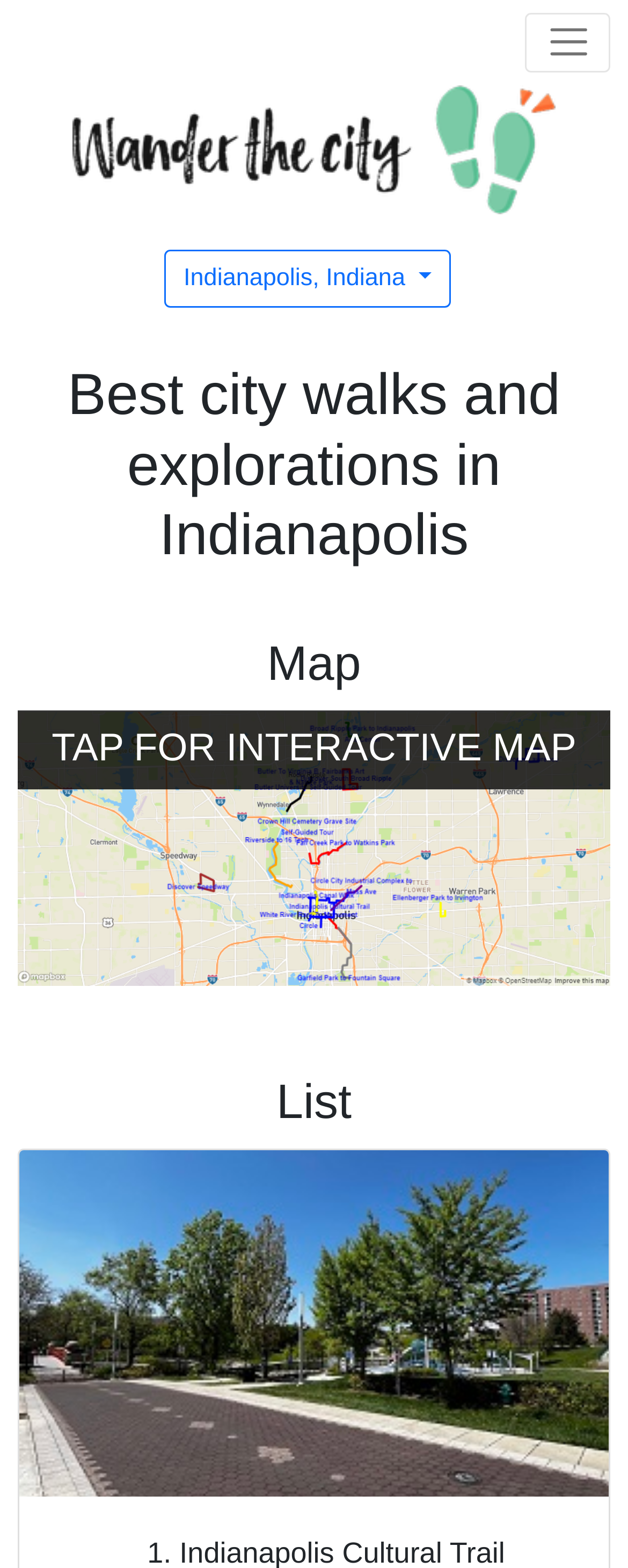Given the description alt="Wanderthecity Logo", predict the bounding box coordinates of the UI element. Ensure the coordinates are in the format (top-left x, top-left y, bottom-right x, bottom-right y) and all values are between 0 and 1.

[0.115, 0.086, 0.885, 0.103]